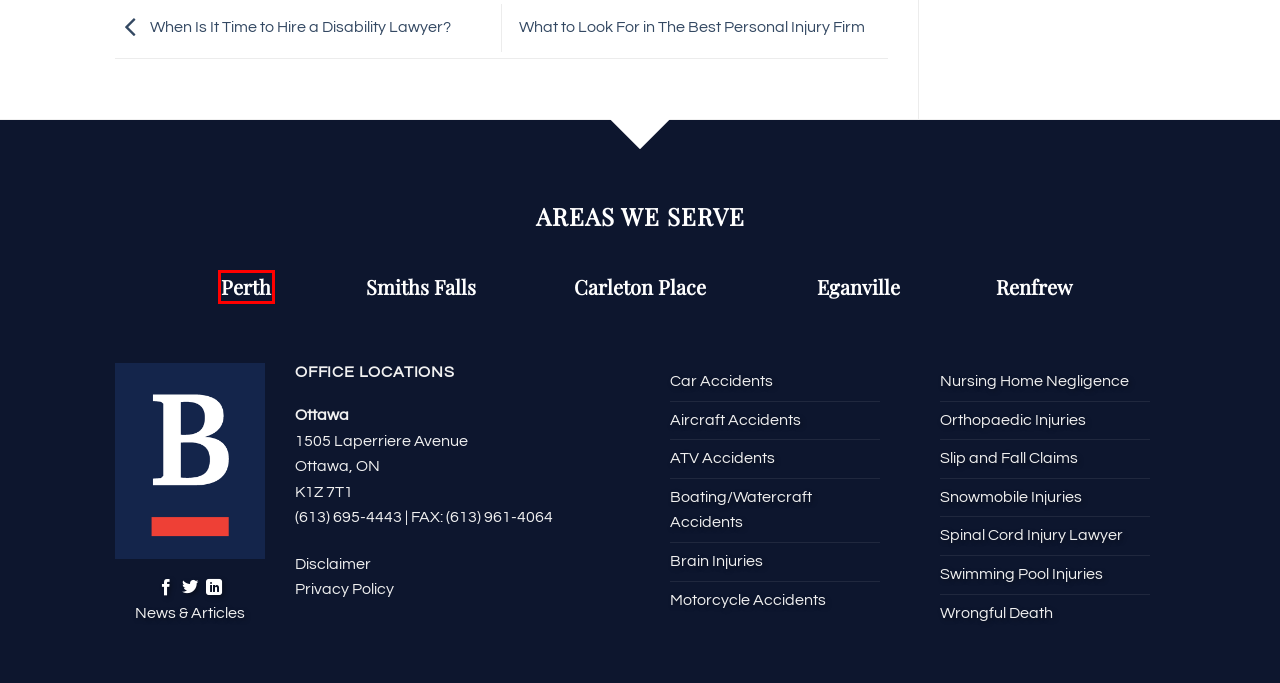Observe the provided screenshot of a webpage with a red bounding box around a specific UI element. Choose the webpage description that best fits the new webpage after you click on the highlighted element. These are your options:
A. Blog & News | Personal Injury Lawyers | Badre Law Firm
B. Personal Injury Lawyer in Perth, Ontario | Badre Law PC
C. Aircraft Accidents | Personal Injury Lawyer | Badre Law Firm
D. Slip and Fall Claims | Personal Injury Lawyer | Badre Law
E. What to Look For in The Best Personal Injury Firm | Badre Law PC
F. Personal Injury Lawyer in Eganville, Ontario | Badre Law PC
G. Wrongful Death | Personal Injury Lawyer | Badre Law Firm
H. Orthopaedic Injury Claims | Personal Injury Lawyer | Badre Law

B